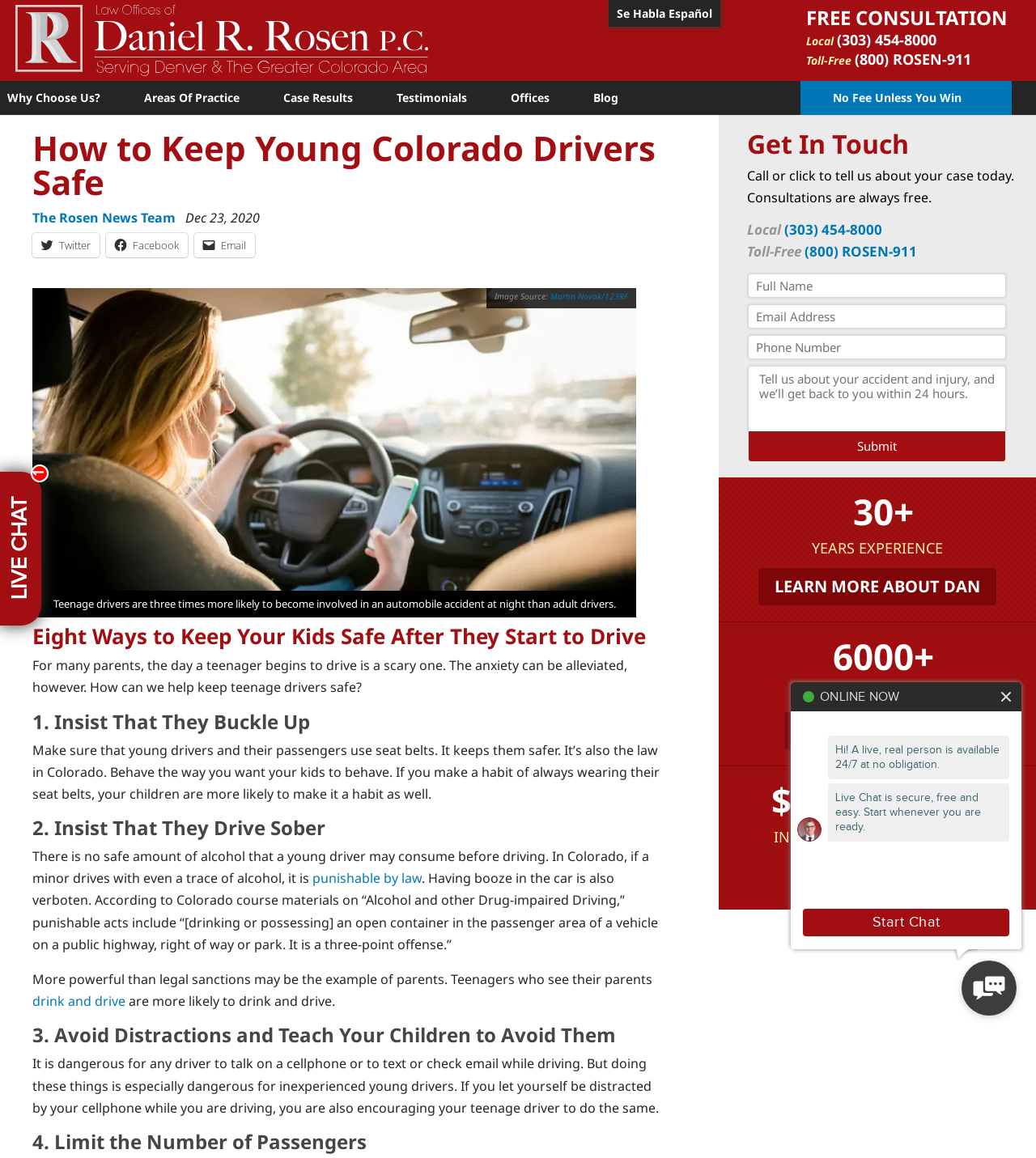Give a one-word or short phrase answer to this question: 
What is the name of the lawyer?

Daniel R. Rosen